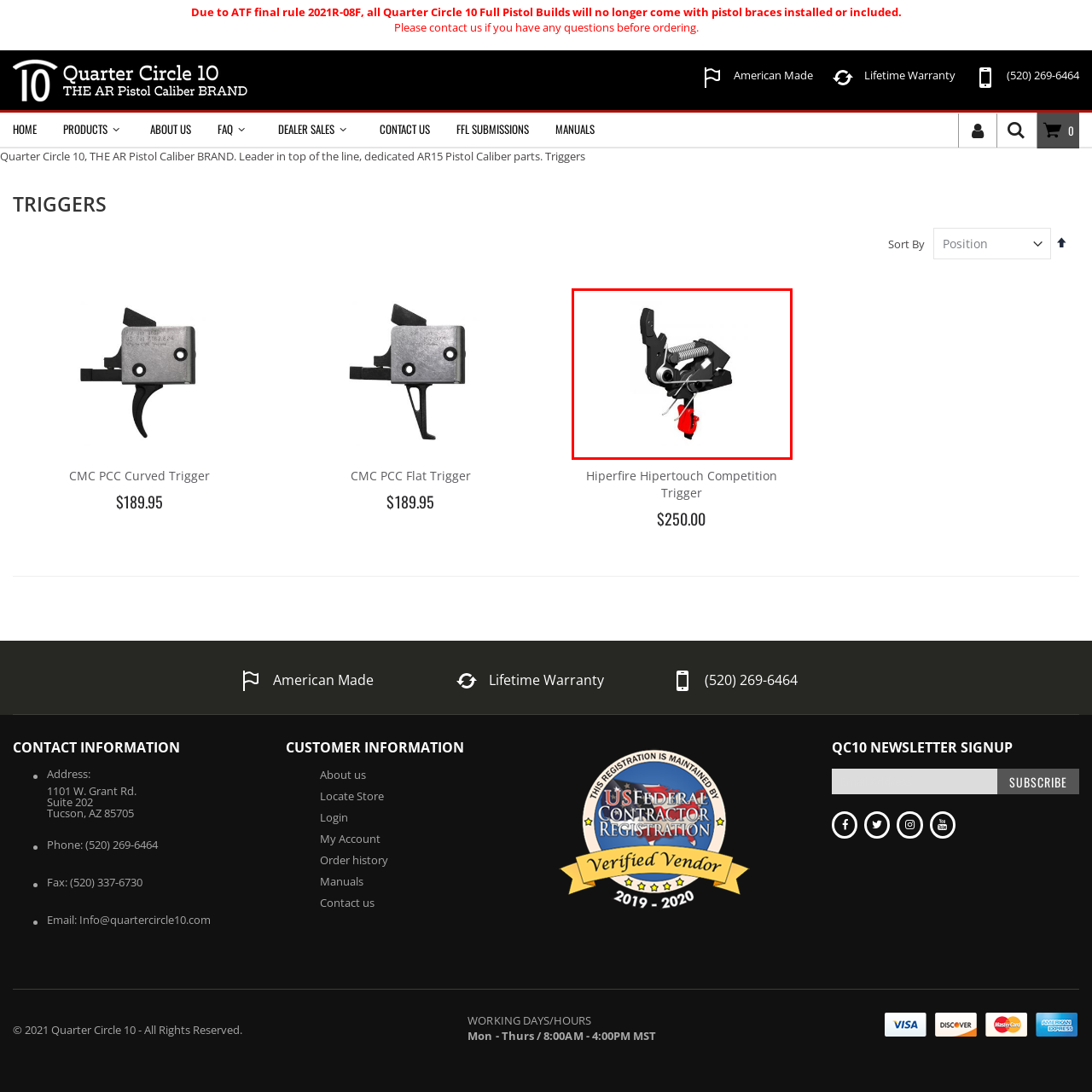Provide a thorough caption for the image that is surrounded by the red boundary.

The image depicts a detailed illustration of a firearm trigger mechanism, highlighting the intricate components that make up its design. The trigger features a spring, various levers, and a clearly defined trigger guard, emphasized by the contrasting coloration of the trigger itself. This model represents advanced trigger systems, likely targeted for AR platform firearms. The product is a part of the offerings from Quarter Circle 10, well-known for high-quality pistol caliber components and accessories. The accompanying text indicates that these triggers are designed to enhance functionality and precision, catering to both enthusiasts and professionals in the shooting community.